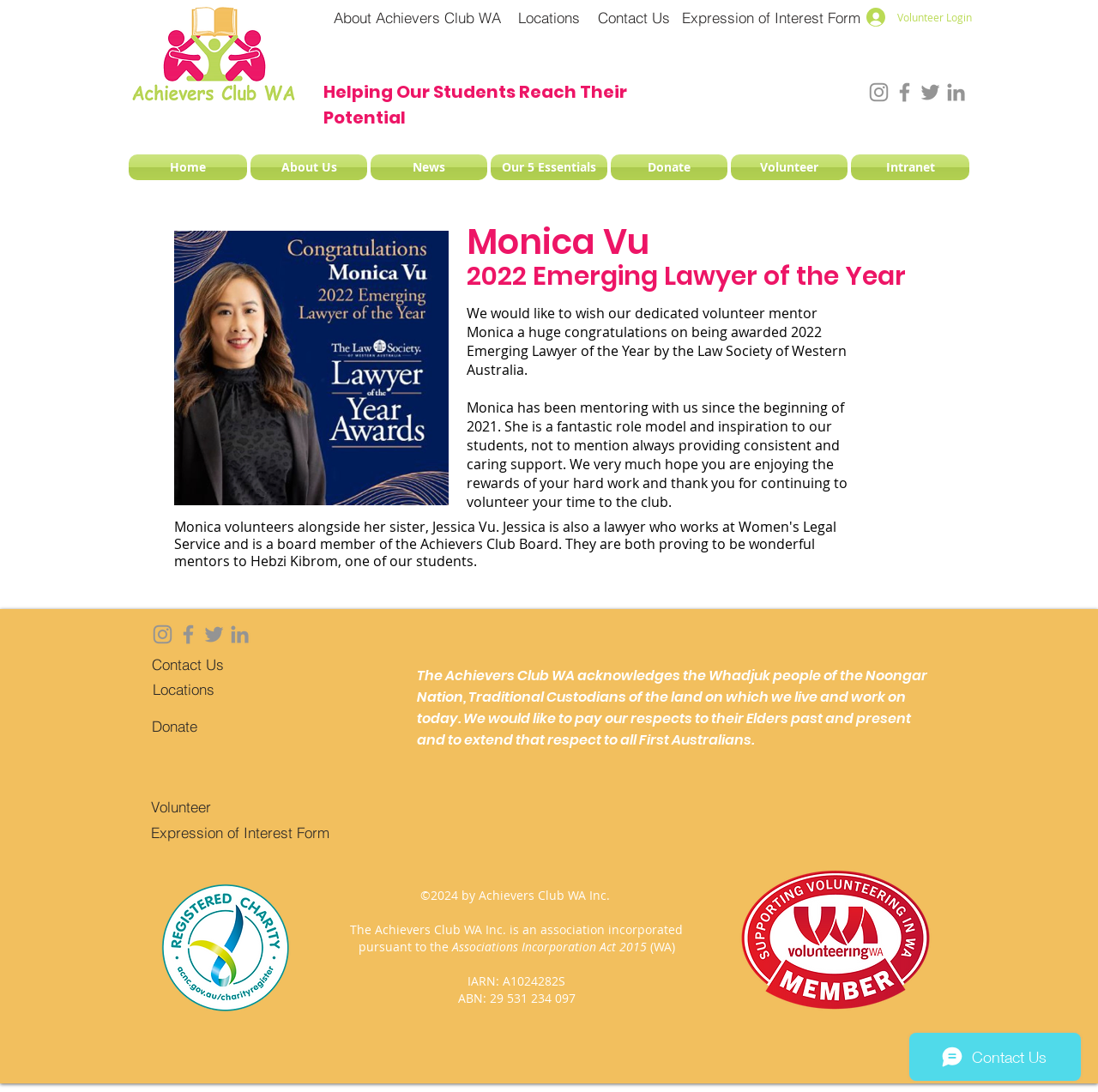What organization does Monica Vu volunteer for?
Give a thorough and detailed response to the question.

The webpage mentions that Monica Vu is a volunteer mentor for Achievers Club WA, and the organization is acknowledging her achievement.